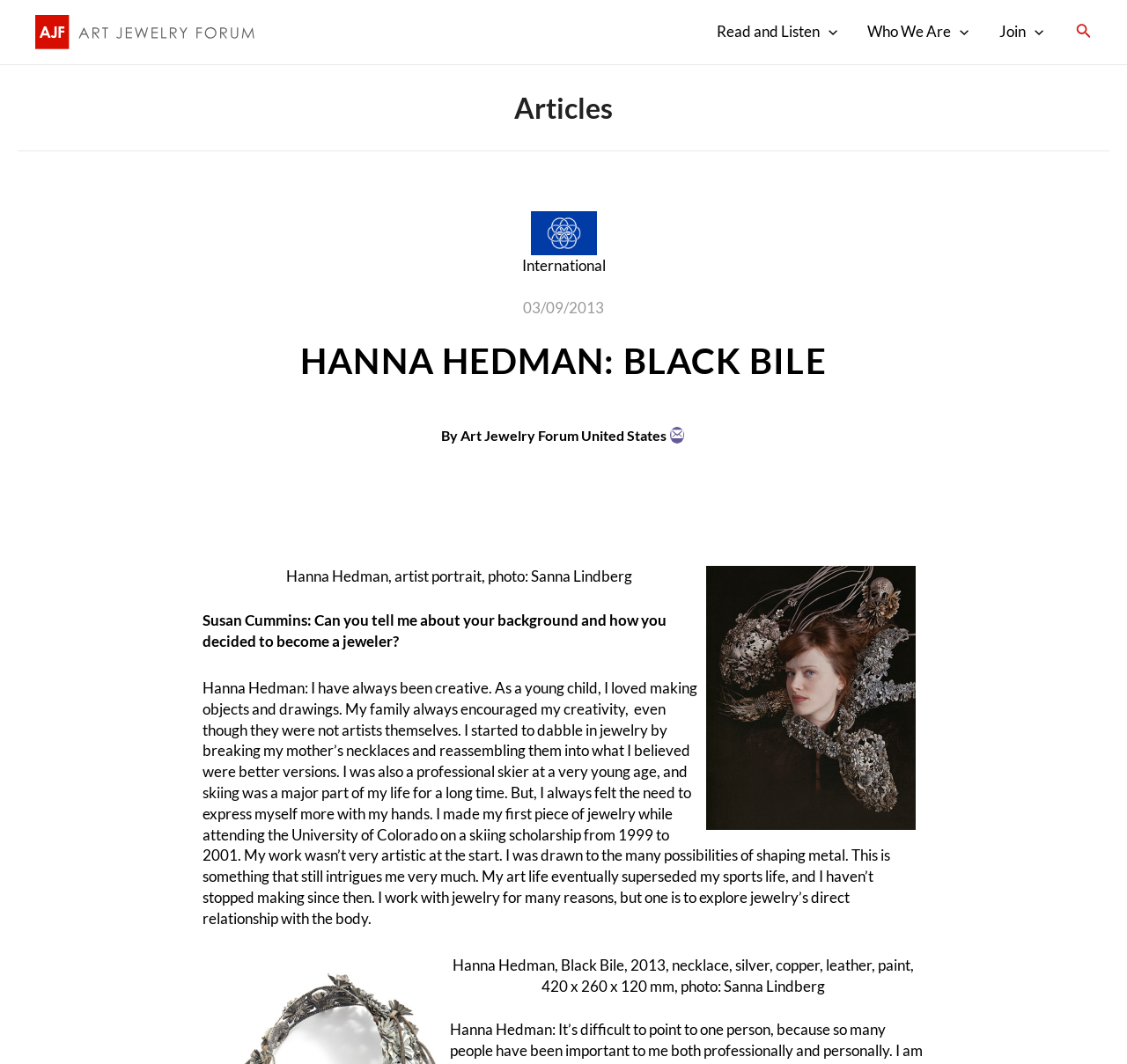Using the information from the screenshot, answer the following question thoroughly:
What is the name of the artist in the portrait?

I found the answer by looking at the figure element with the image of a person, and then reading the figcaption that describes the image as 'Hanna Hedman, artist portrait, photo: Sanna Lindberg'.